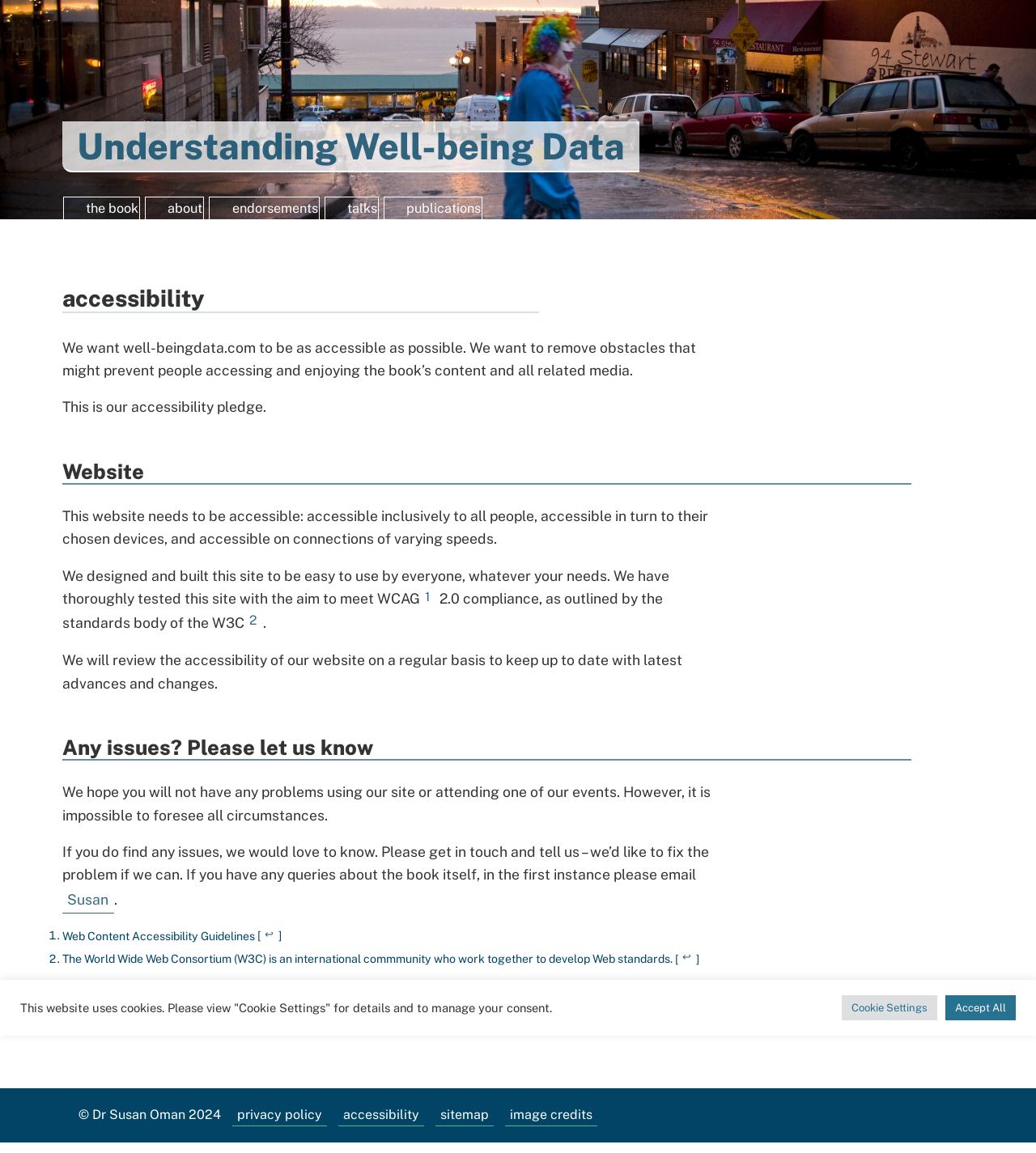Provide the bounding box coordinates of the section that needs to be clicked to accomplish the following instruction: "View the 'sitemap'."

[0.42, 0.967, 0.476, 0.986]